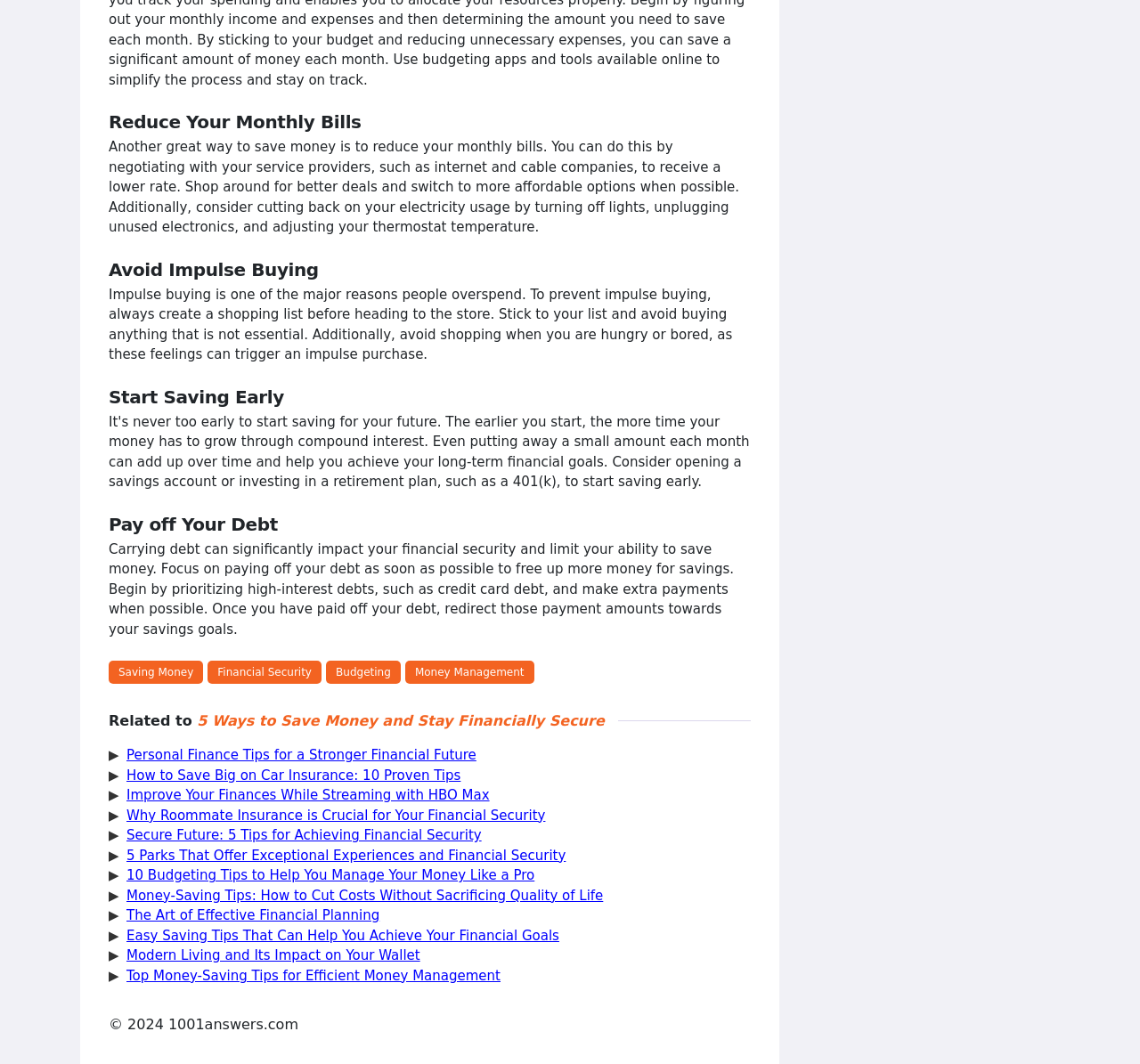Bounding box coordinates must be specified in the format (top-left x, top-left y, bottom-right x, bottom-right y). All values should be floating point numbers between 0 and 1. What are the bounding box coordinates of the UI element described as: financial security

[0.182, 0.621, 0.282, 0.643]